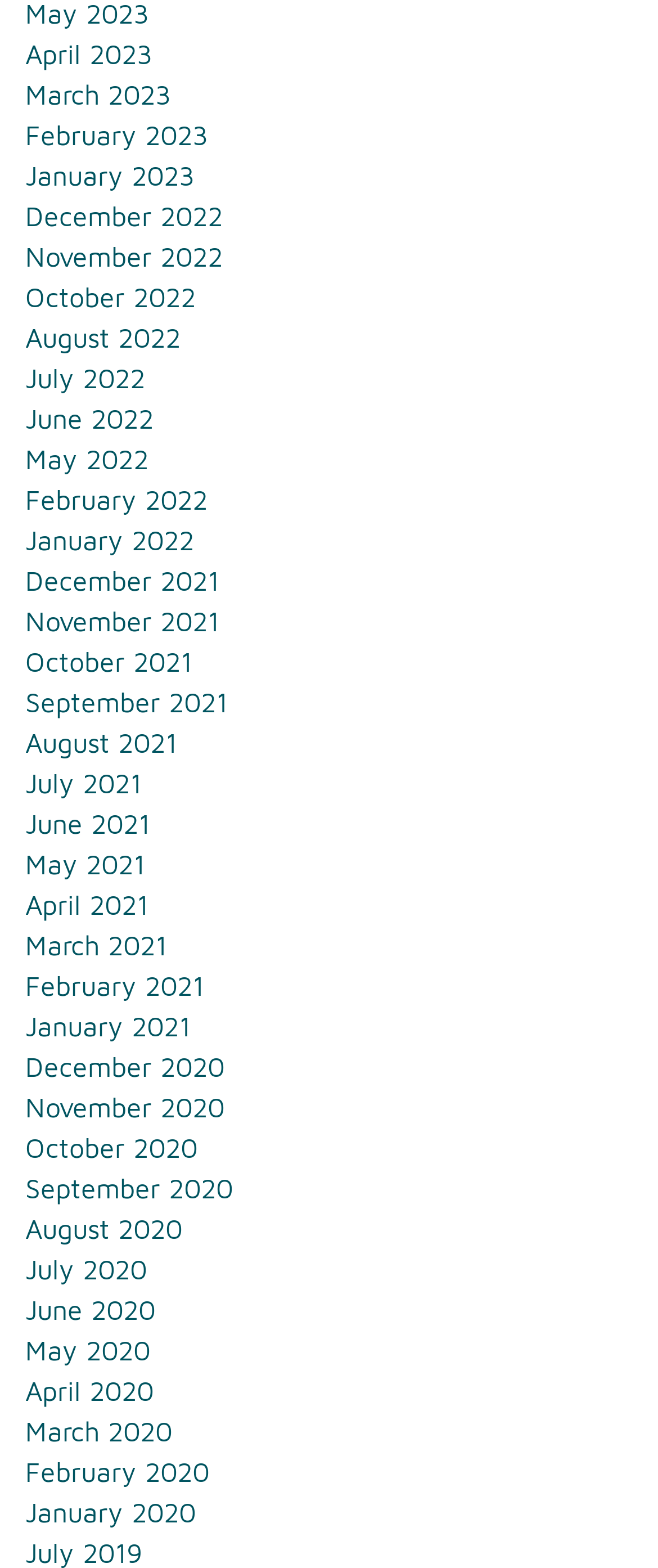Please locate the bounding box coordinates of the element that should be clicked to achieve the given instruction: "View April 2023".

[0.038, 0.024, 0.231, 0.044]